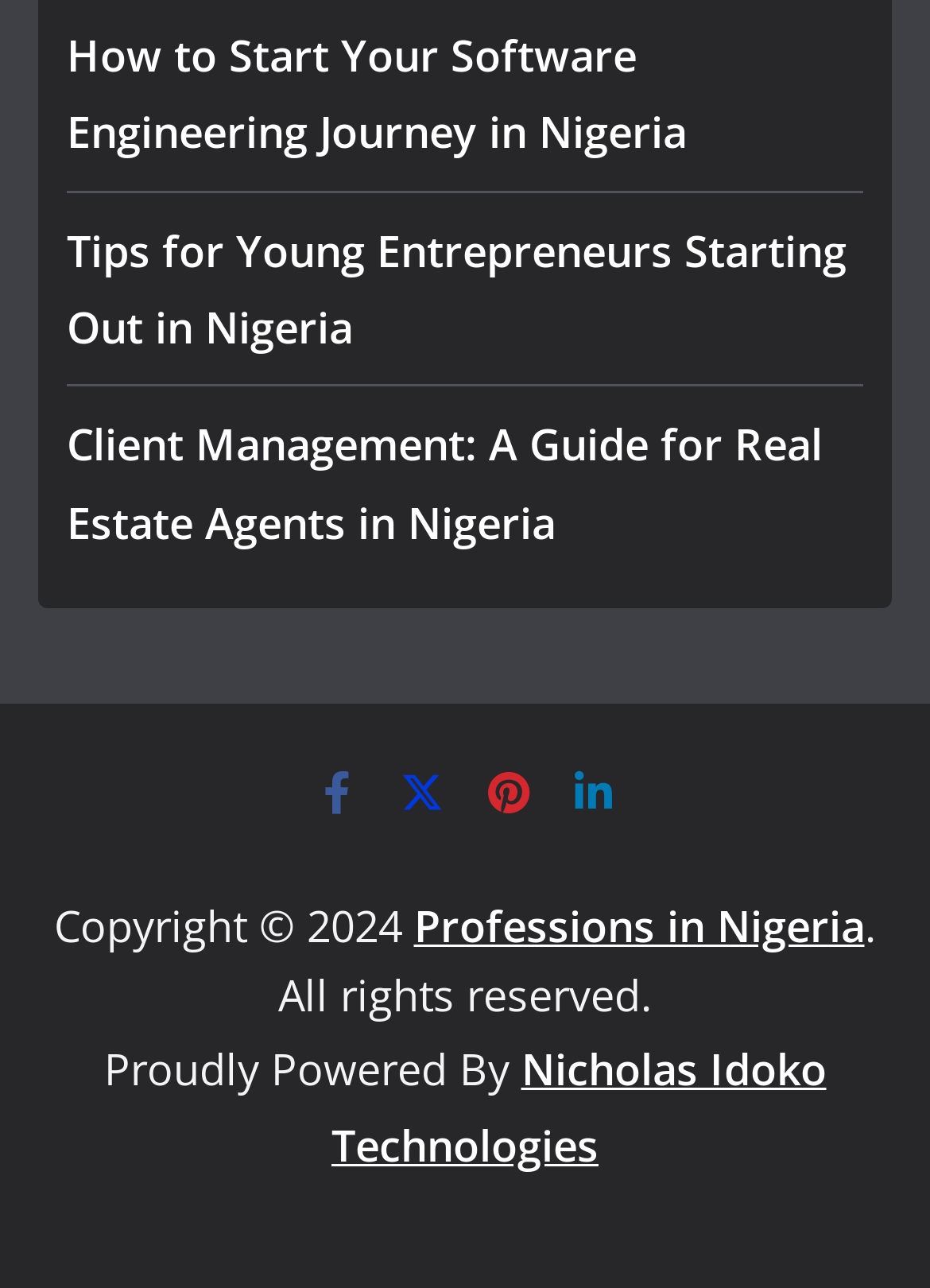Kindly respond to the following question with a single word or a brief phrase: 
What is the name of the technology company?

Nicholas Idoko Technologies